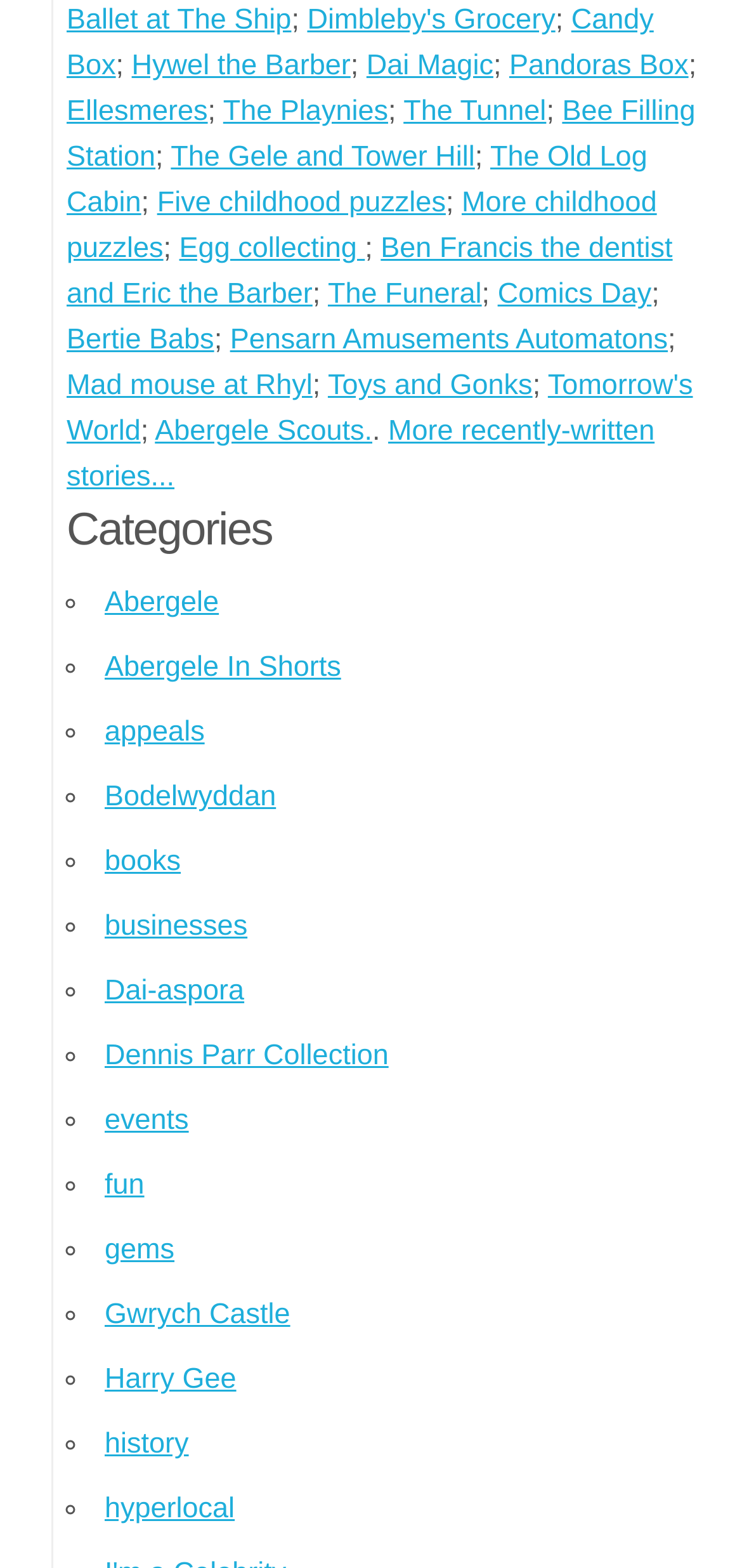Find the bounding box of the UI element described as: "Mad mouse at Rhyl". The bounding box coordinates should be given as four float values between 0 and 1, i.e., [left, top, right, bottom].

[0.09, 0.236, 0.421, 0.256]